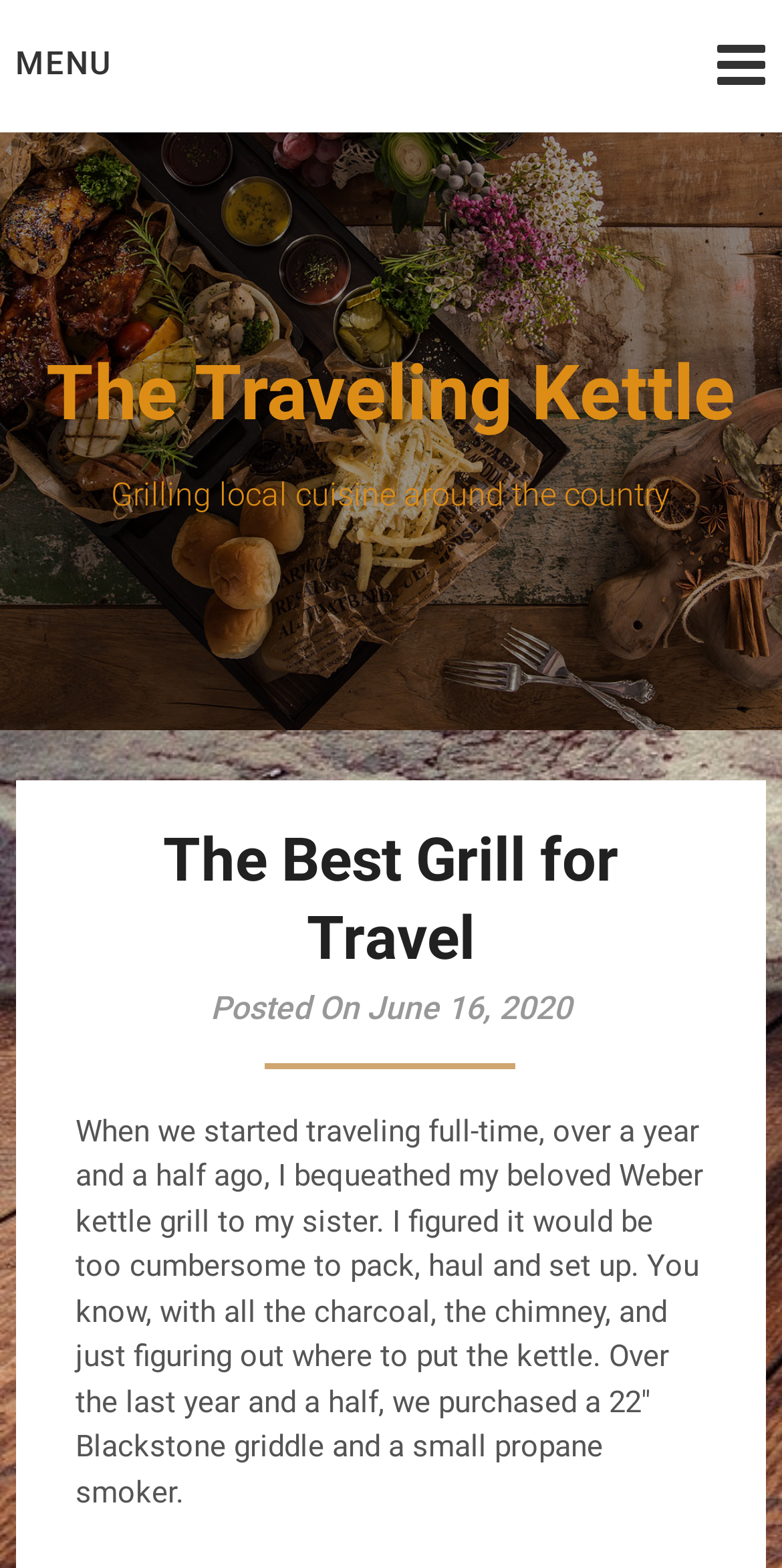What is the name of the website?
Kindly offer a comprehensive and detailed response to the question.

The name of the website can be found in the StaticText element with the text 'The Traveling Kettle' which is located at the top of the webpage, indicating that it is the title of the website.